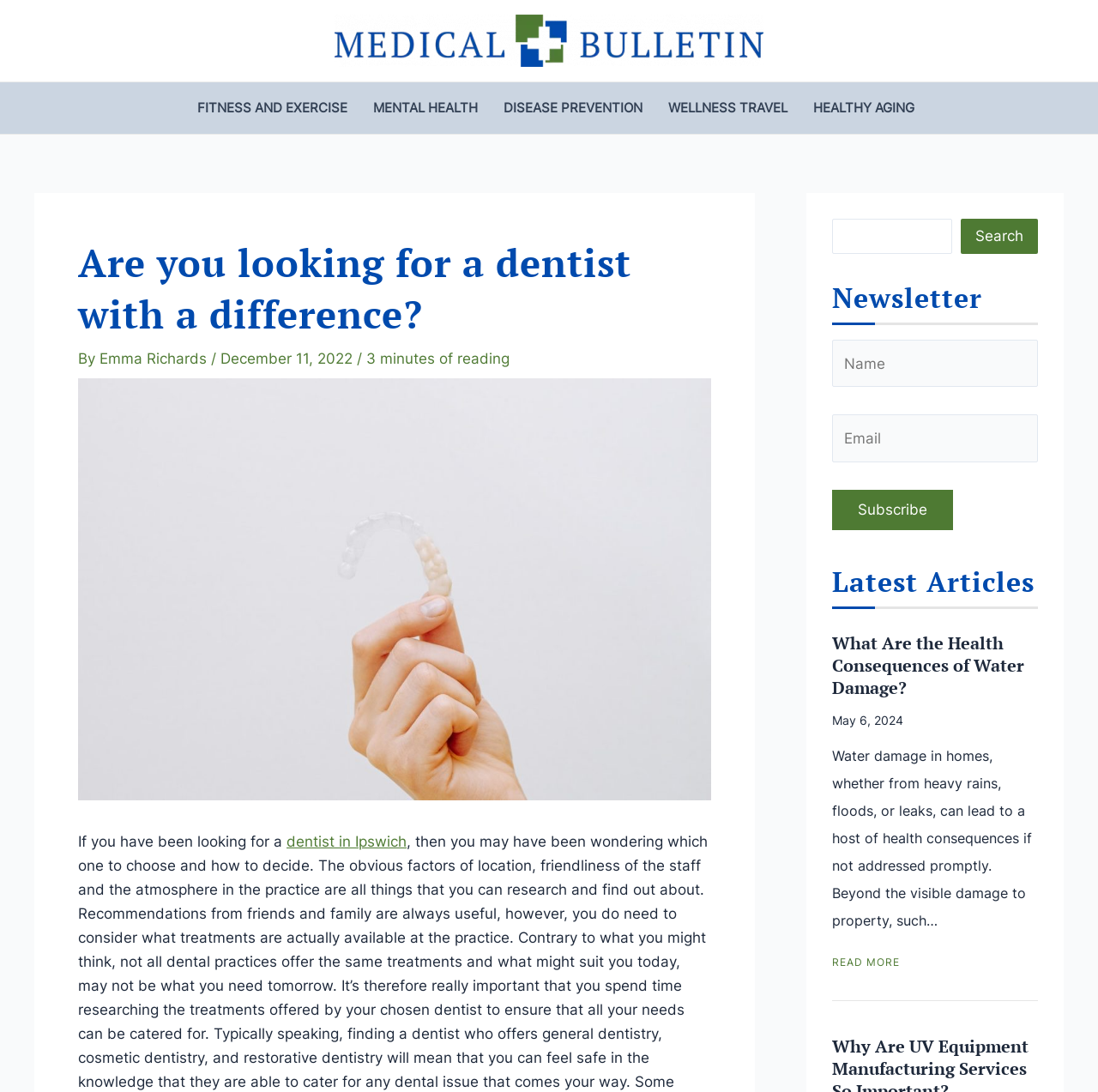How long does it take to read the current article?
Look at the image and respond to the question as thoroughly as possible.

I found the reading time of the current article by looking at the header section, where it says '3 minutes of reading'.